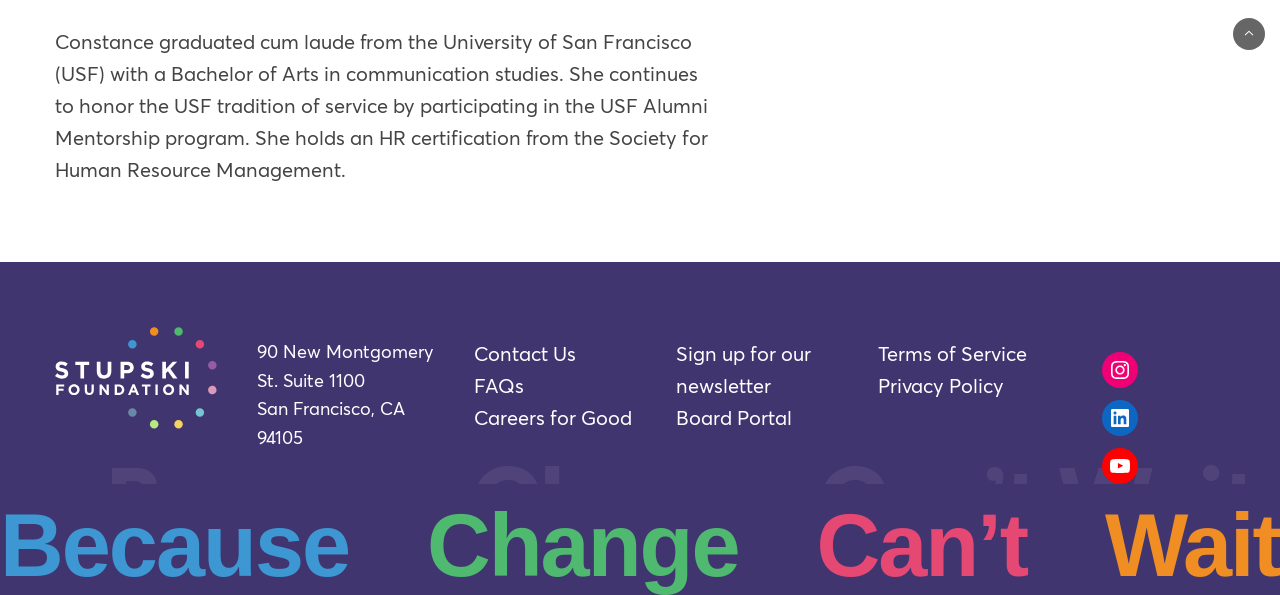Provide a single word or phrase answer to the question: 
What is the address of the Stupski Foundation?

90 New Montgomery St. Suite 1100